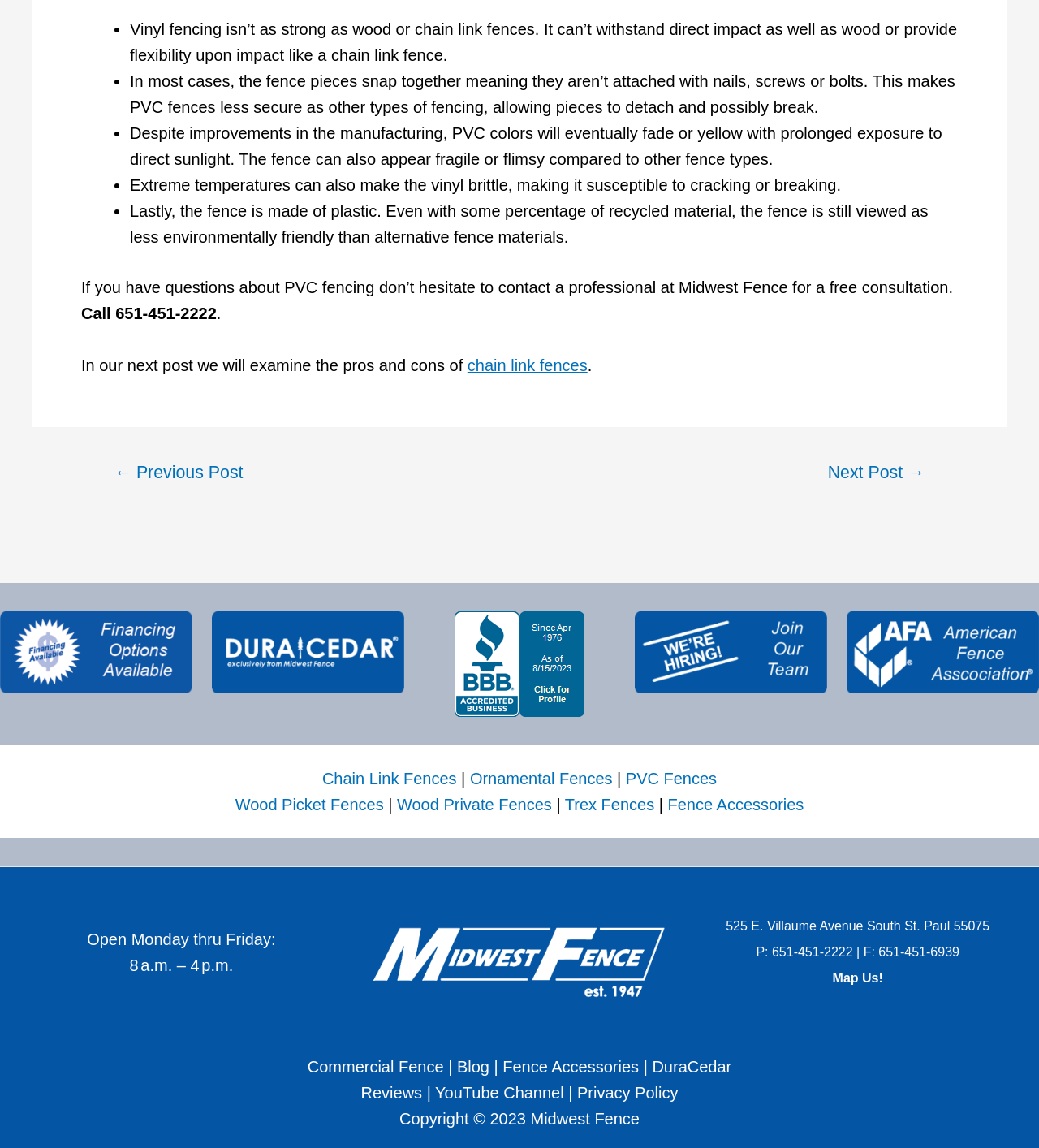What type of fence is being discussed?
Offer a detailed and exhaustive answer to the question.

The webpage is discussing the pros and cons of PVC fencing, as indicated by the text 'Vinyl fencing isn’t as strong as wood or chain link fences.' and other related sentences.